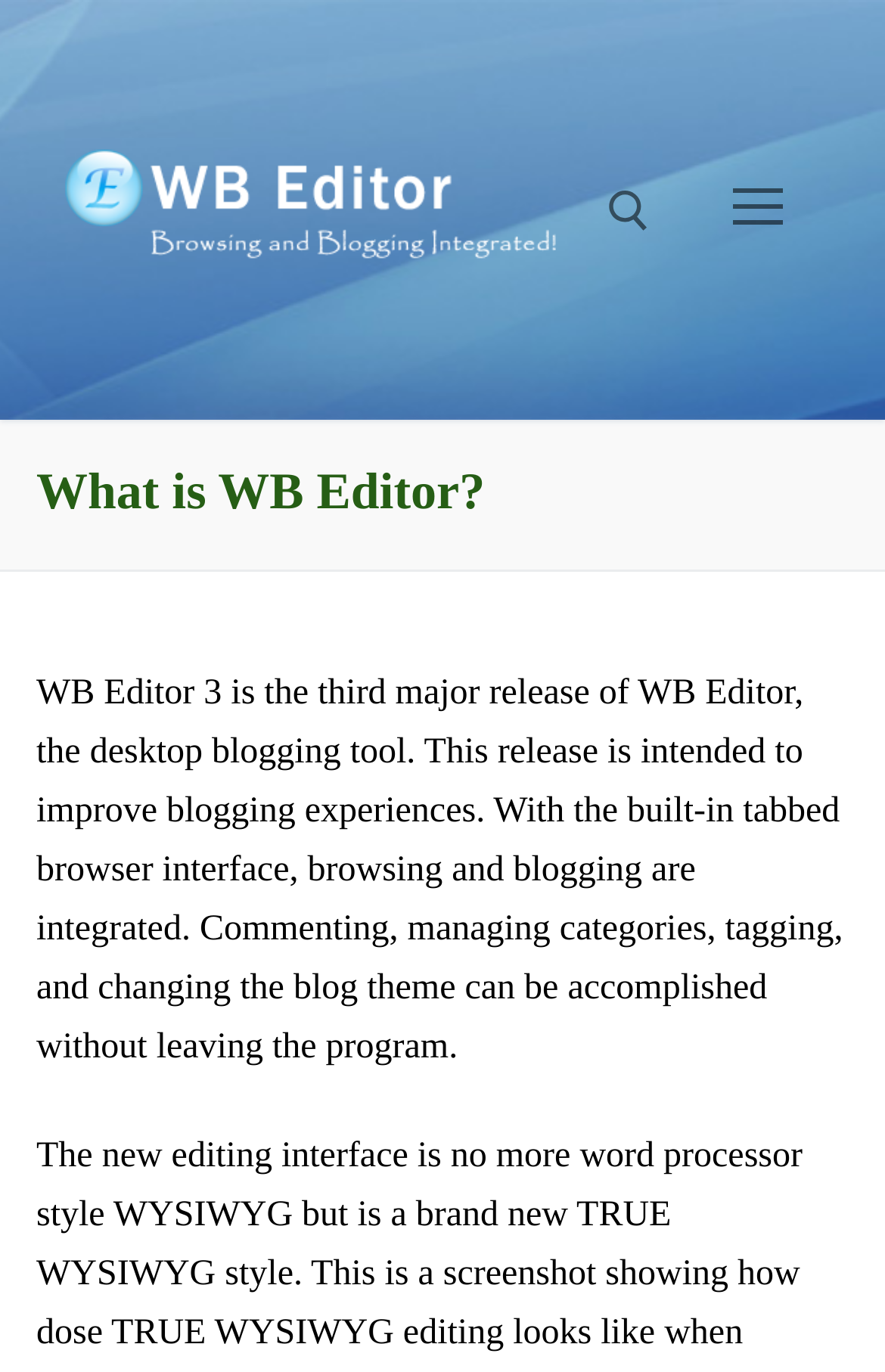What is the purpose of WB Editor?
Using the visual information from the image, give a one-word or short-phrase answer.

Improve blogging experiences